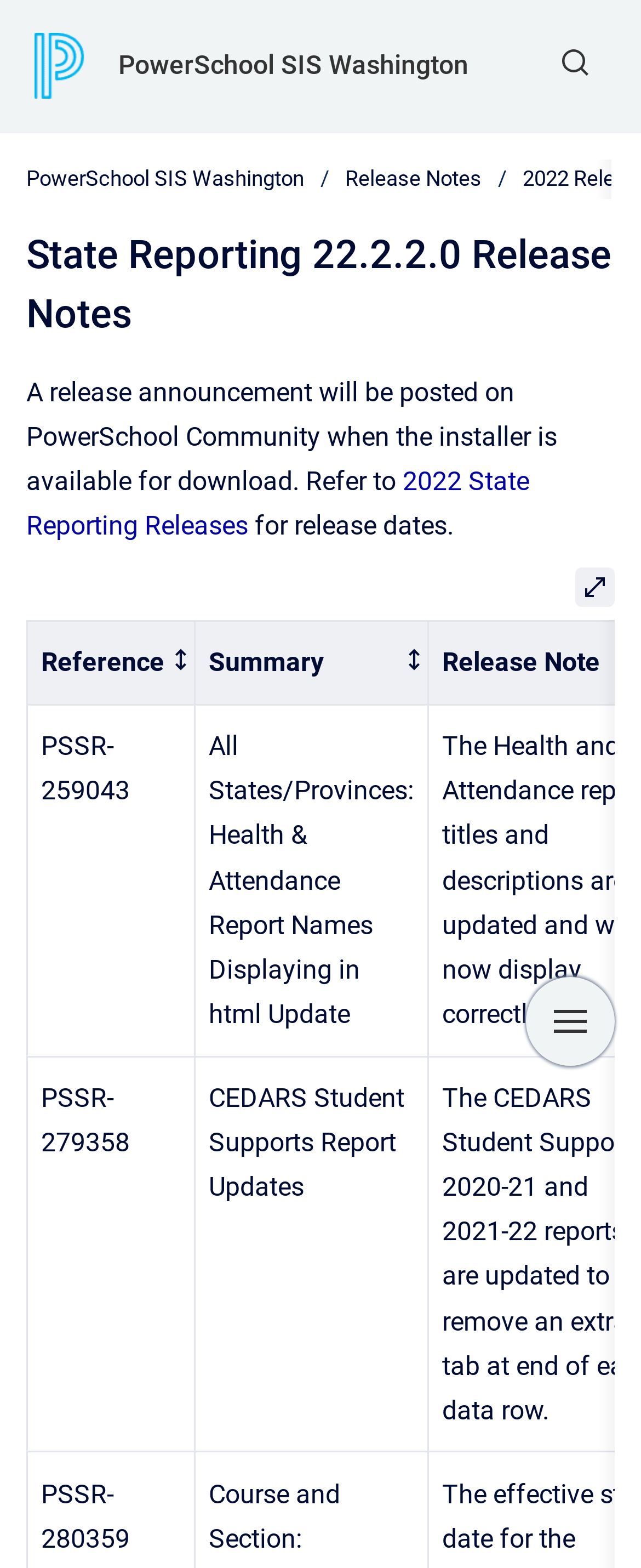Determine the coordinates of the bounding box that should be clicked to complete the instruction: "Click the link to PowerSchool SIS Washington". The coordinates should be represented by four float numbers between 0 and 1: [left, top, right, bottom].

[0.185, 0.015, 0.731, 0.069]